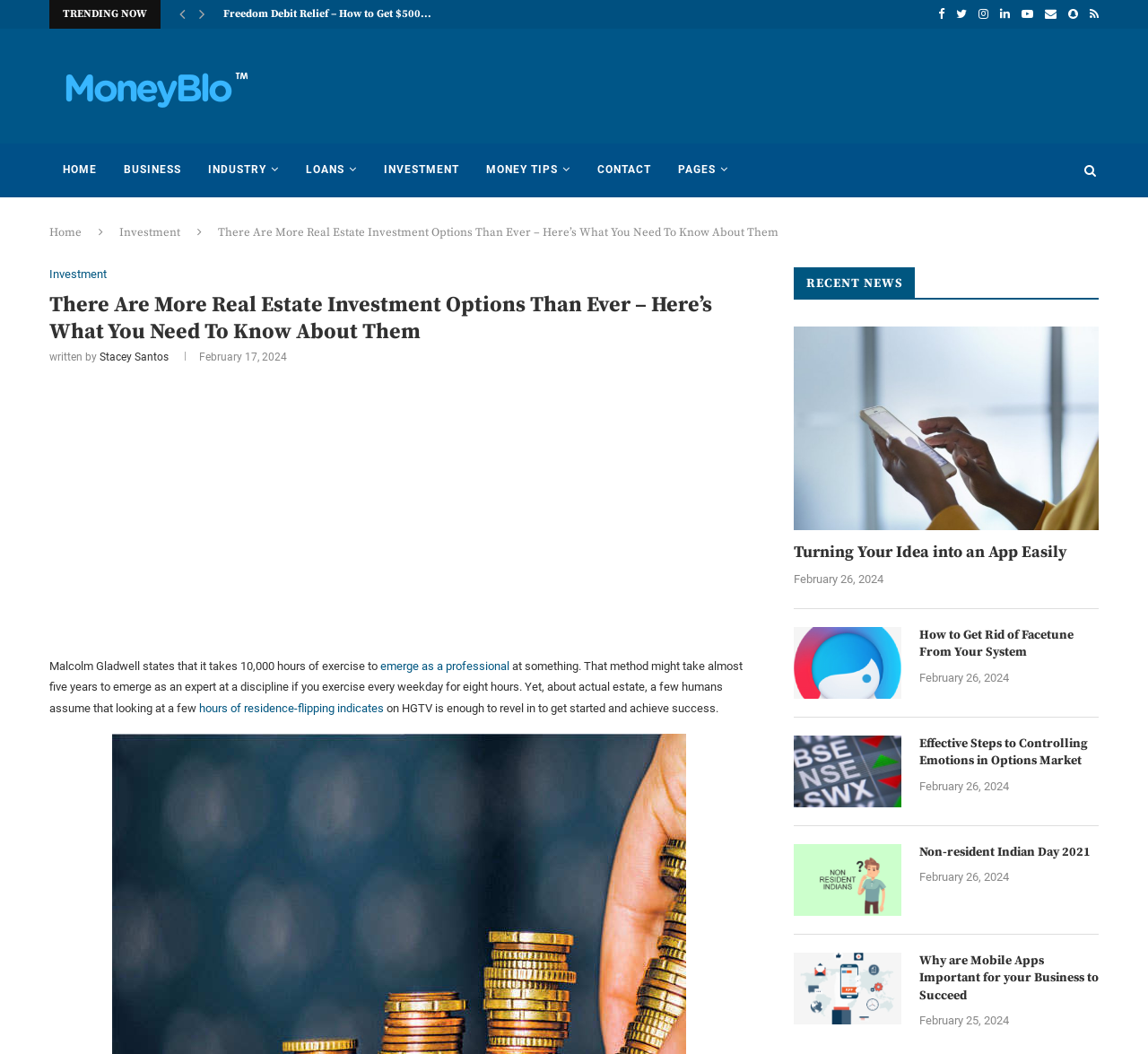What is the name of the website?
Look at the image and respond with a one-word or short-phrase answer.

Money Blo